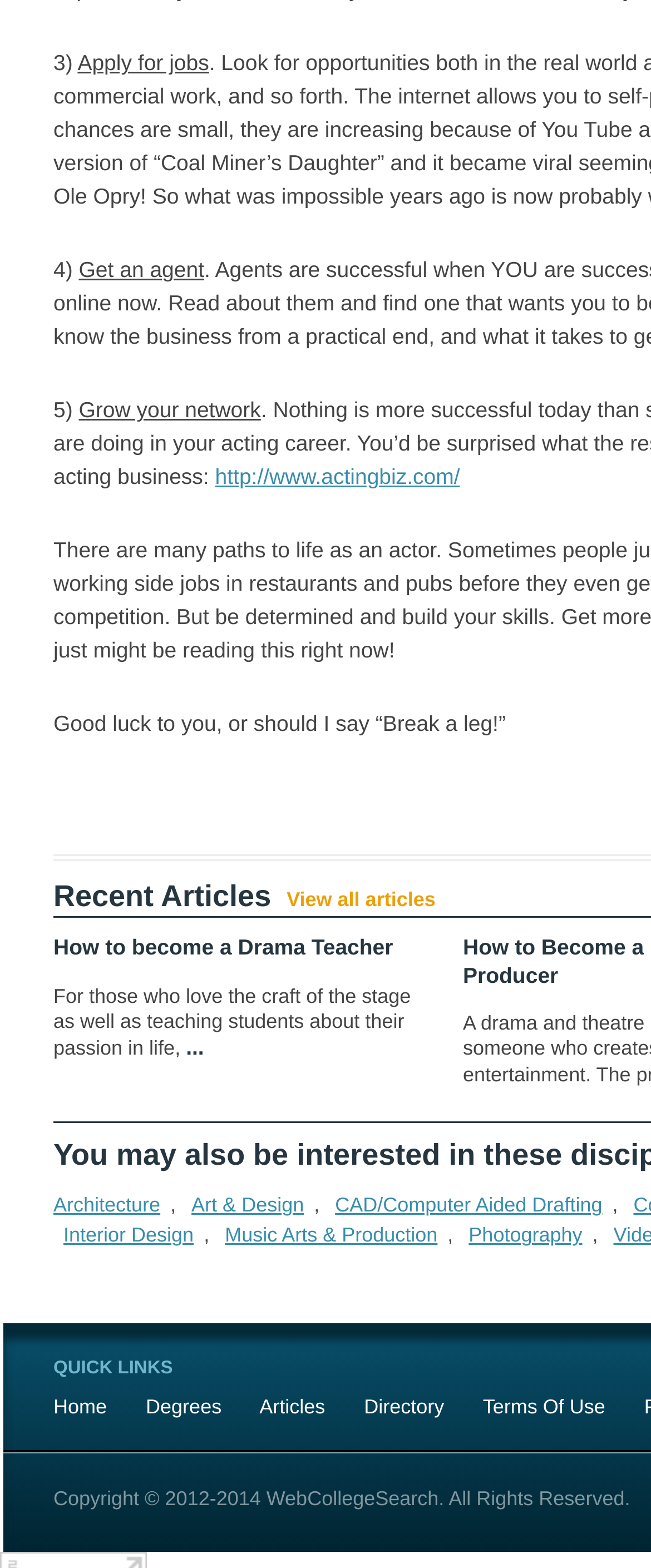Given the content of the image, can you provide a detailed answer to the question?
What is the copyright year range?

I found the copyright information at the bottom of the page, which states 'Copyright © 2012-2014 WebCollegeSearch. All Rights Reserved.', so the copyright year range is 2012-2014.